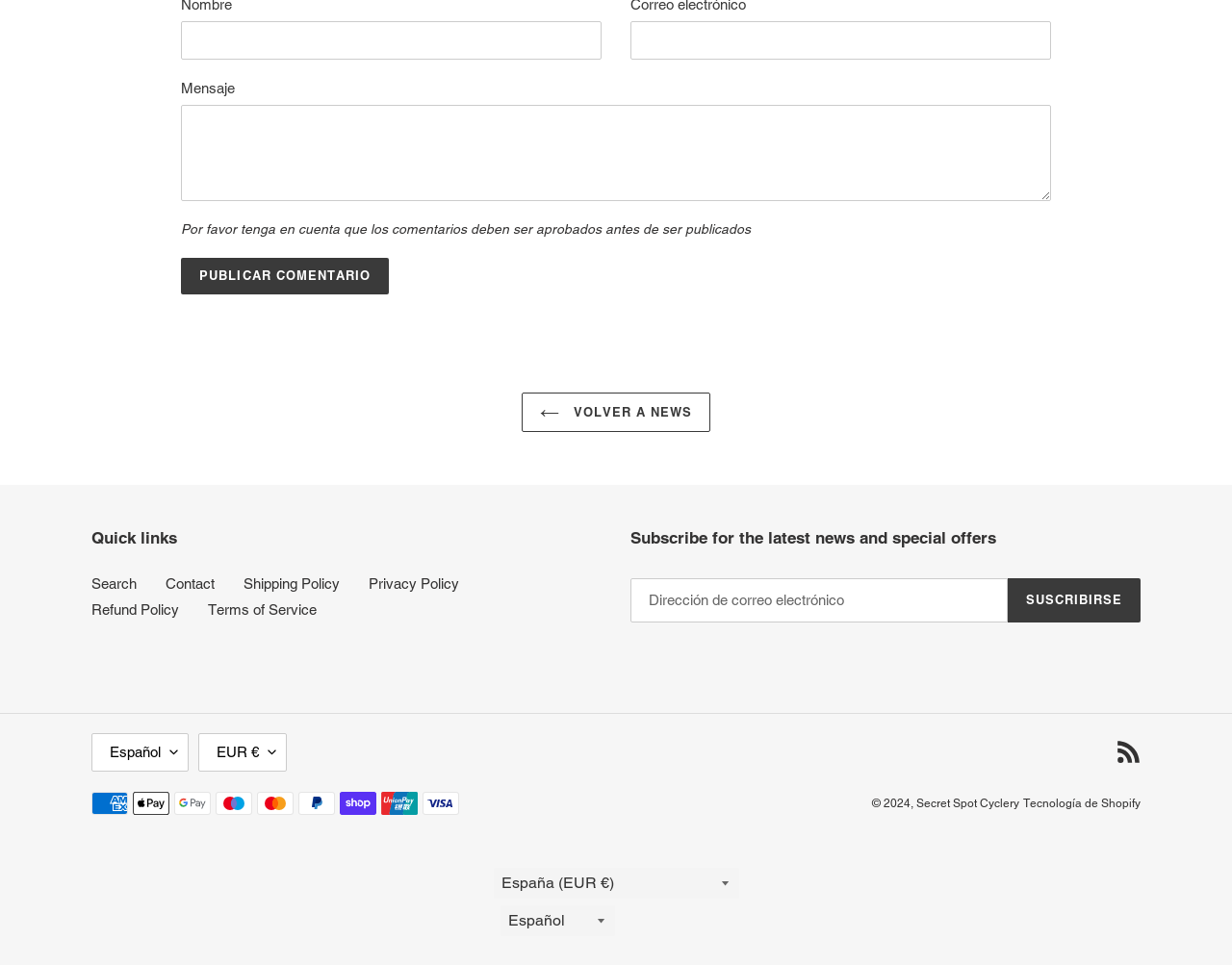Please identify the coordinates of the bounding box that should be clicked to fulfill this instruction: "Subscribe for the latest news and special offers".

[0.818, 0.599, 0.926, 0.645]